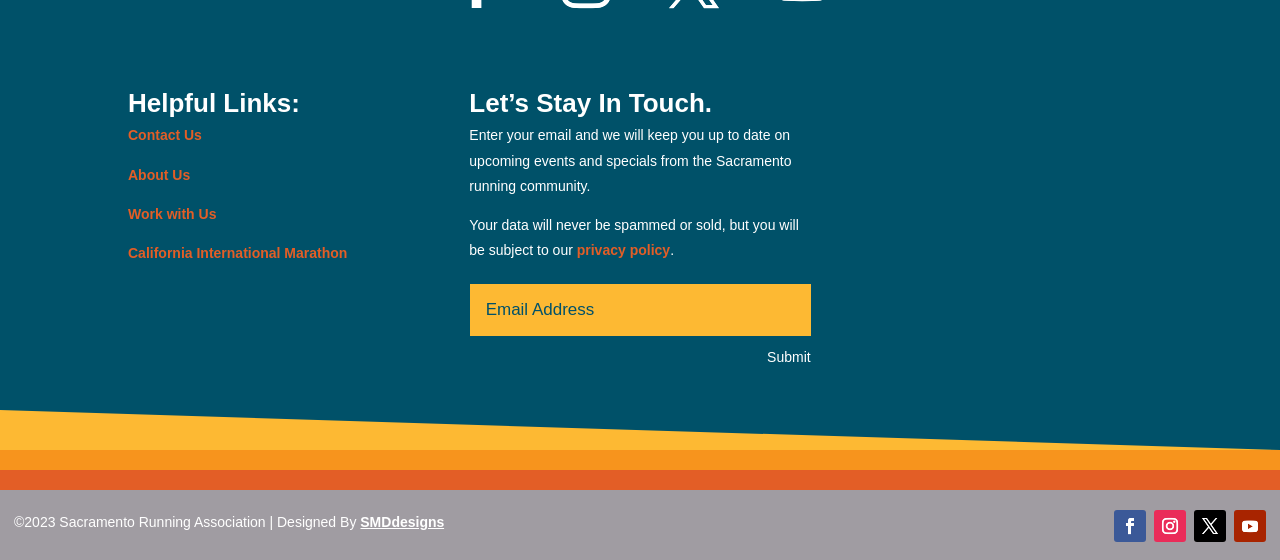Determine the bounding box for the UI element as described: "Work with Us". The coordinates should be represented as four float numbers between 0 and 1, formatted as [left, top, right, bottom].

[0.1, 0.367, 0.169, 0.396]